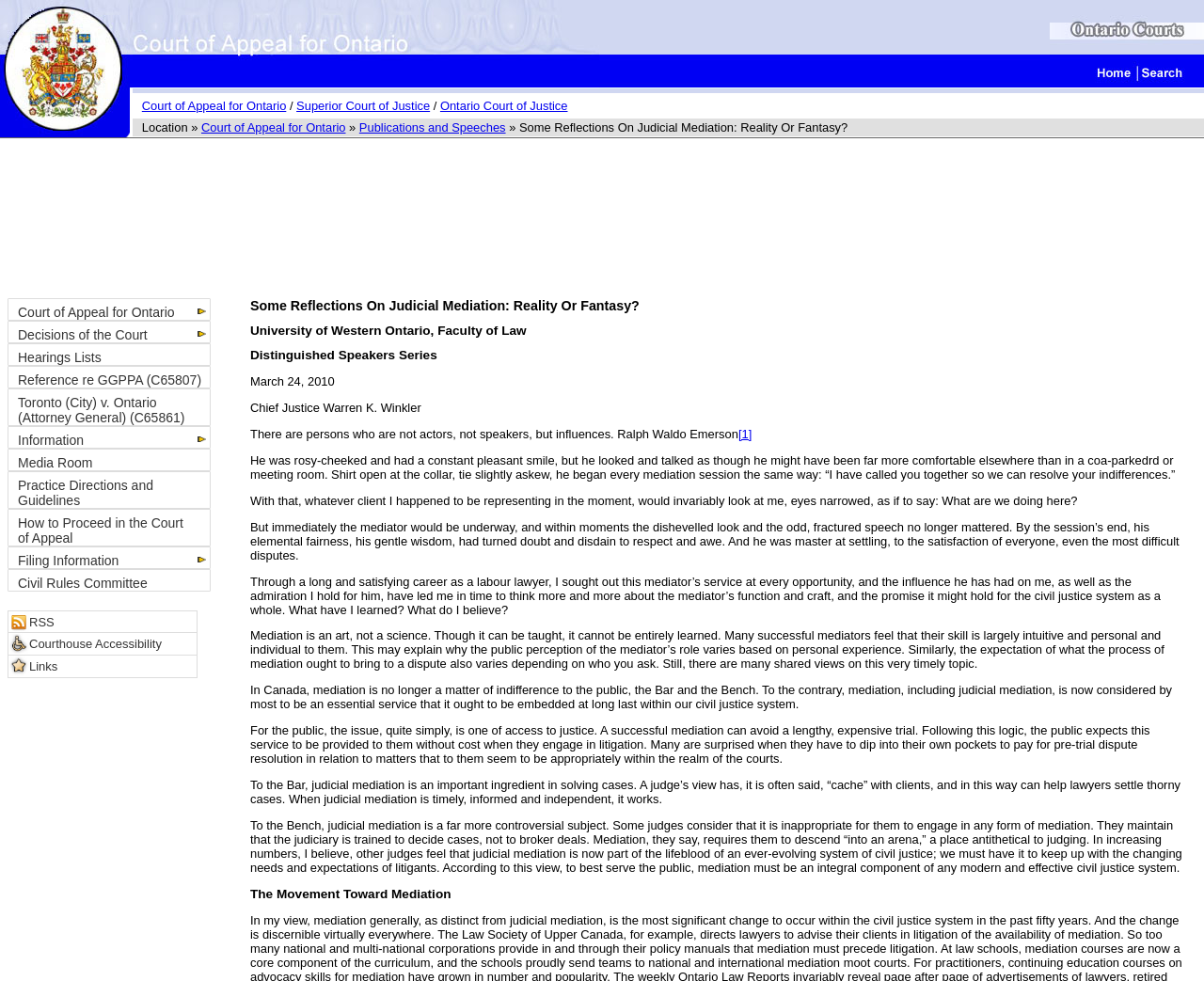Locate and provide the bounding box coordinates for the HTML element that matches this description: "Decisions of the Court".

[0.006, 0.327, 0.175, 0.35]